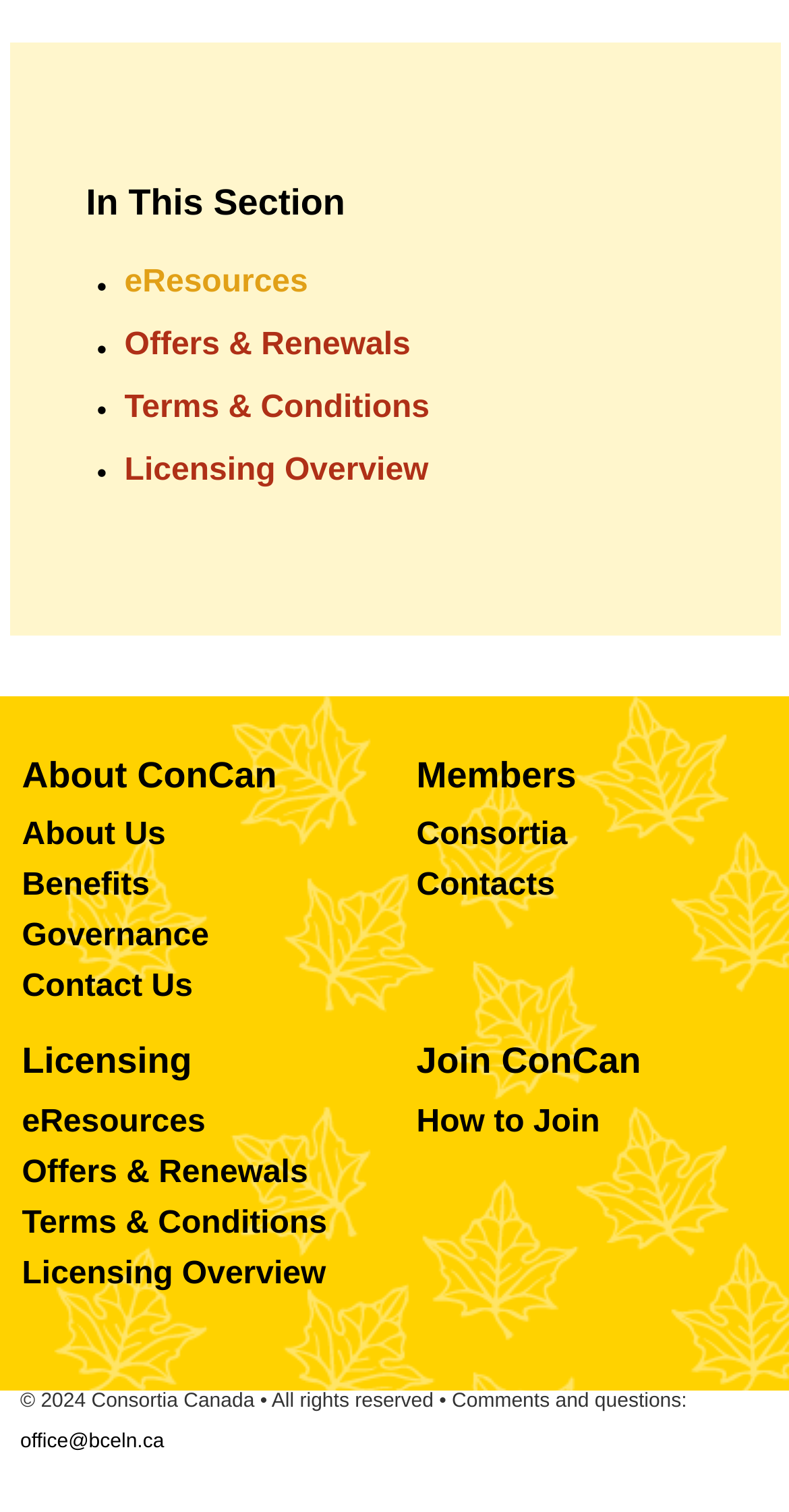Answer the question with a brief word or phrase:
How many links are under 'Licensing'?

4